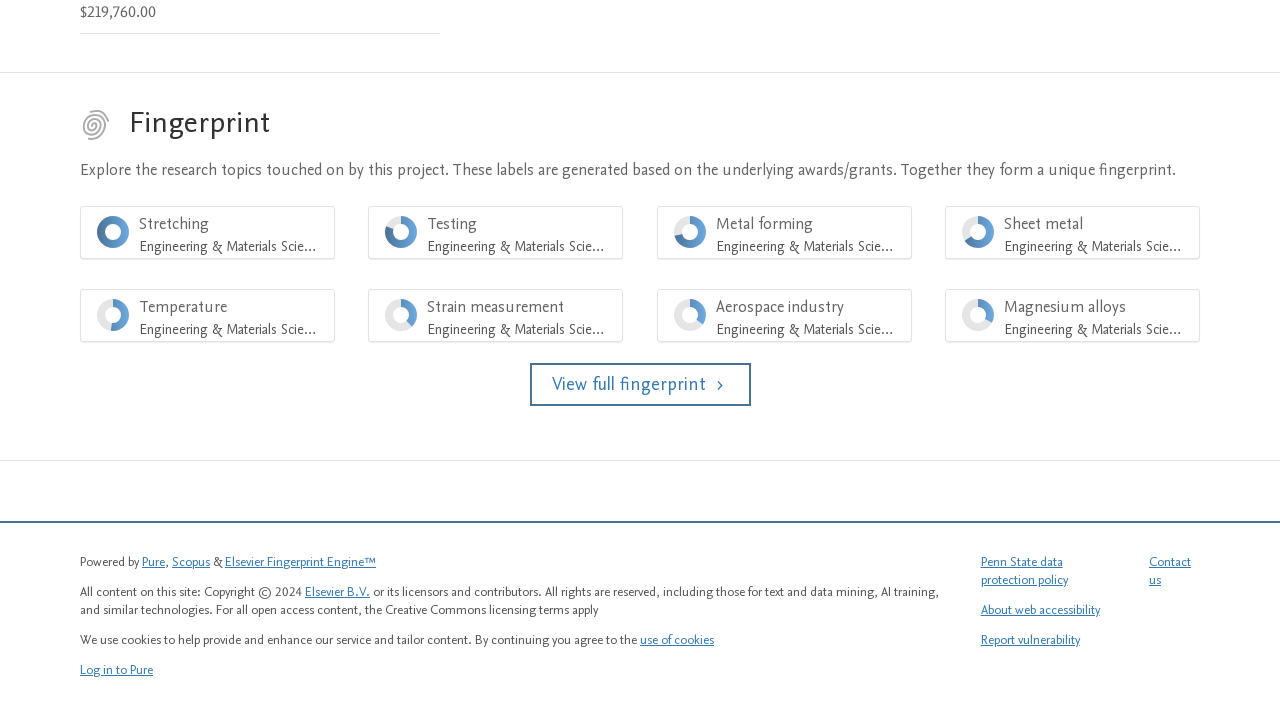Please identify the bounding box coordinates of the clickable area that will allow you to execute the instruction: "Contact us".

[0.898, 0.766, 0.93, 0.816]